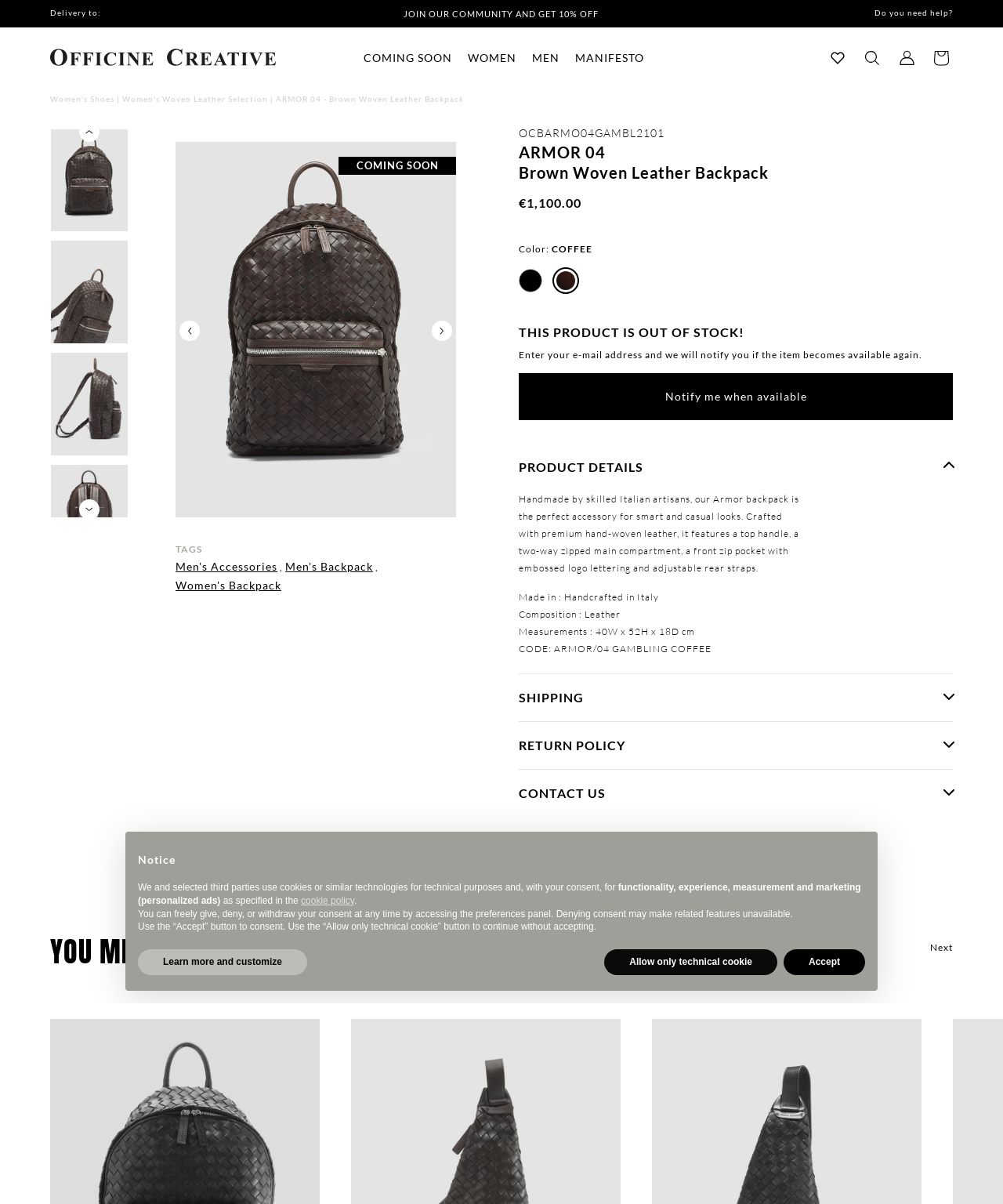Locate the bounding box coordinates of the clickable area needed to fulfill the instruction: "Click on the 'JOIN OUR COMMUNITY AND GET 10% OFF' link".

[0.266, 0.003, 0.734, 0.02]